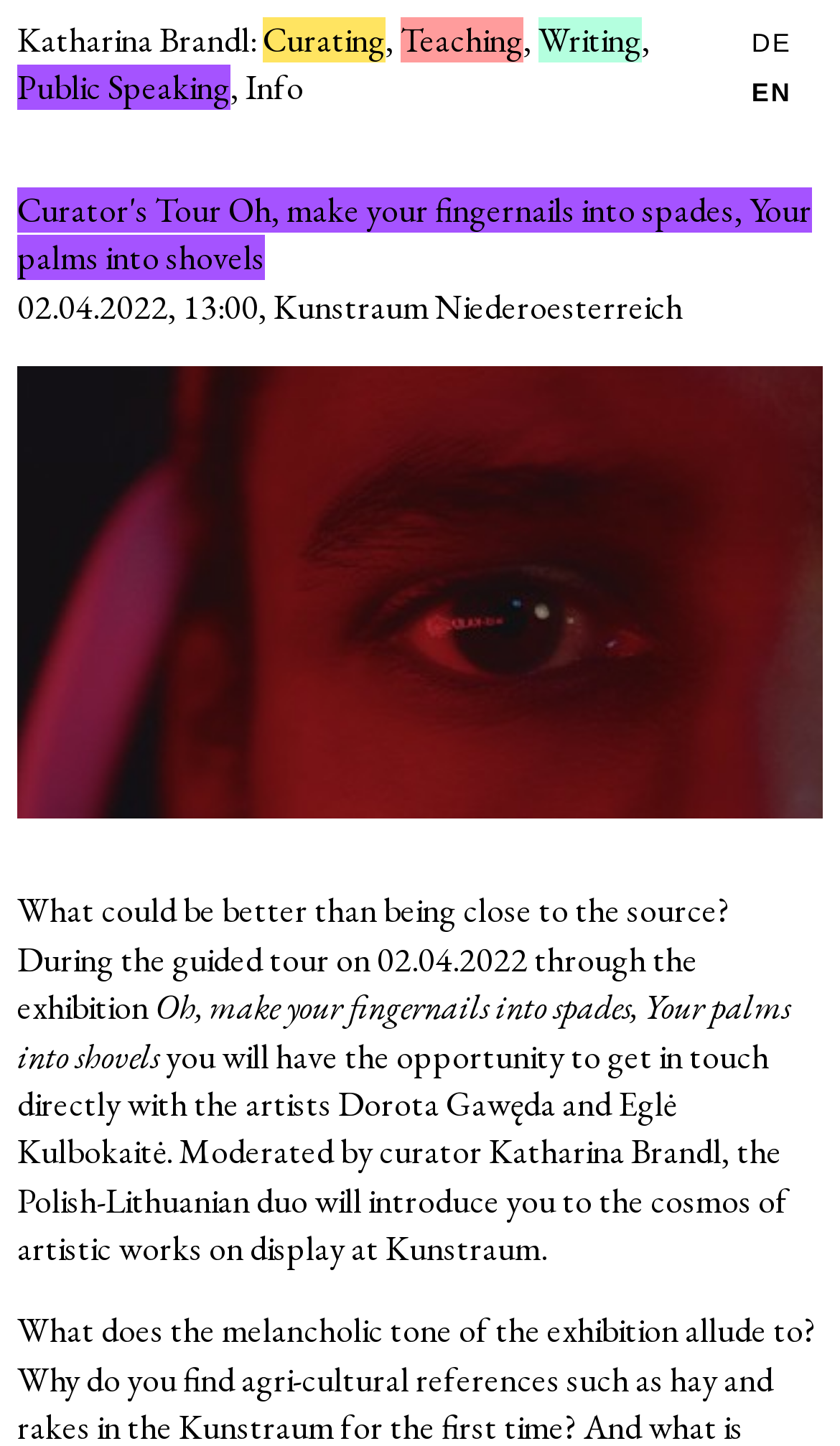Generate a thorough explanation of the webpage's elements.

The webpage is about Katharina Brandl, a curator, and features her profile. At the top, there are five links: "Katharina Brandl", "Curating", "Teaching", "Writing", and "Public Speaking", which are positioned horizontally and evenly spaced. Below these links, there are three more links: "Public Speaking", "Info", and "DE" and "EN" language options, which are also positioned horizontally.

On the left side of the page, there is a large figure that takes up most of the vertical space, with an image inside. Above the image, there is a text block that announces an event: "02.04.2022, 13:00, Kunstraum Niederoesterreich". Below the image, there are three paragraphs of text. The first paragraph starts with "What could be better than being close to the source?" and describes a guided tour through an exhibition. The second paragraph is a quote that starts with "Oh, make your fingernails into spades...". The third paragraph is a longer text that introduces the artists Dorota Gawęda and Eglė Kulbokaitė and their work at Kunstraum, moderated by Katharina Brandl.